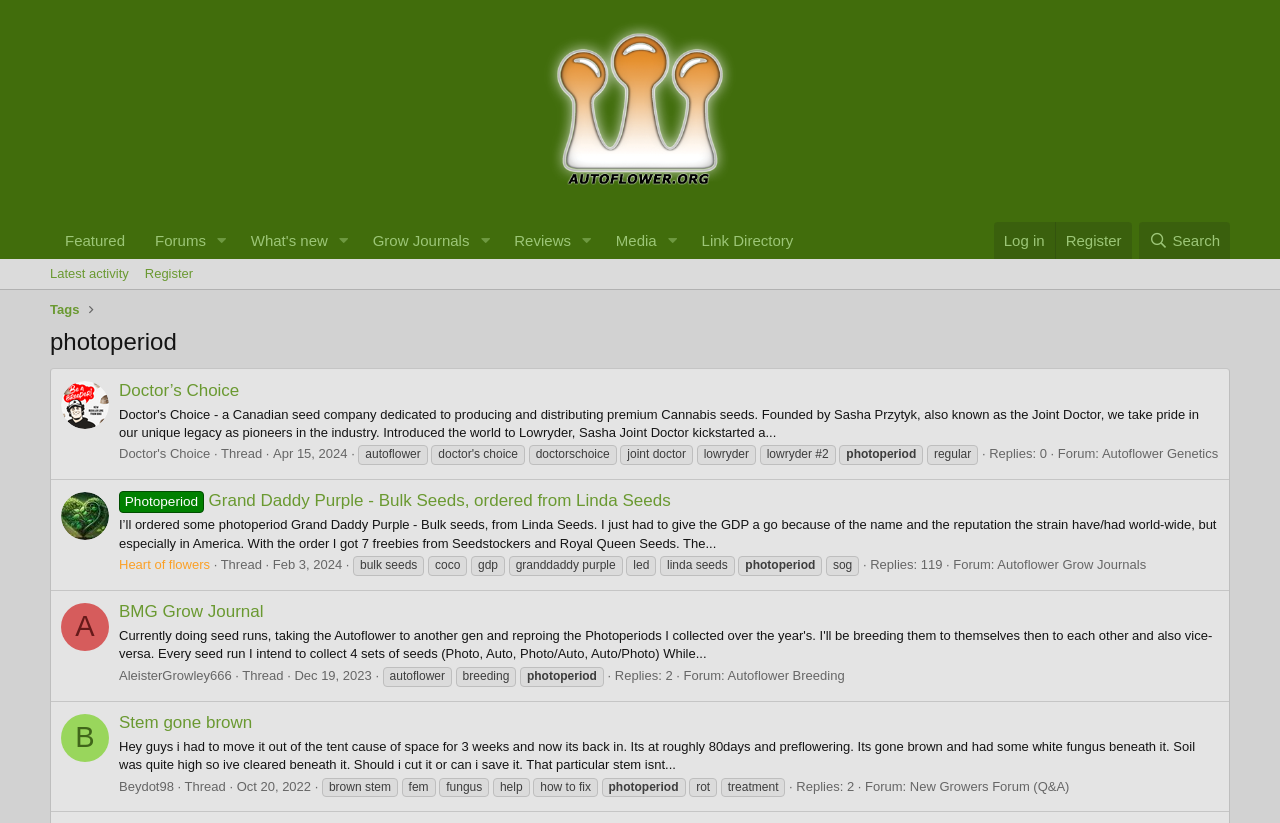Provide a thorough summary of the webpage.

The webpage is about photoperiod and The Autoflower Network. At the top, there is a logo of The Autoflower Network, accompanied by a link to the network's homepage. Below the logo, there is a navigation menu with links to various sections, including Featured, Forums, What's new, Grow Journals, Reviews, Media, and Link Directory. On the right side of the navigation menu, there are links to Log in, Register, and Search.

The main content of the webpage is a list of forum threads related to photoperiod. Each thread has a heading, a link to the thread, and a brief description or preview of the thread's content. The threads are listed in a vertical column, with the most recent threads at the top.

The first thread is about Doctor's Choice, with a link to the thread and an image of the Doctor's Choice logo. The thread has several tags, including autoflower, doctorschoice, joint doctor, lowryder, and photoperiod. Below the thread title, there is a brief description of the thread, including the number of replies and the forum it belongs to.

The second thread is about Heart of flowers, with a link to the thread and an image of the Heart of flowers logo. The thread has a heading that mentions photoperiod Grand Daddy Purple - Bulk Seeds, ordered from Linda Seeds. The thread has several tags, including bulk seeds, coco, gdp, granddaddy purple, led, linda seeds, photoperiod, and sog.

The third thread is about AleisterGrowley666, with a link to the thread and an image of the AleisterGrowley666 logo. The thread has a heading that mentions BMG Grow Journal. The thread has several tags, including autoflower, breeding, and photoperiod.

The fourth thread is about Beydot98, with a link to the thread and an image of the Beydot98 logo. The thread has a heading that mentions Stem gone brown. The thread has several tags, including brown stem.

Overall, the webpage appears to be a forum or discussion board focused on photoperiod and autoflowering plants, with various threads and topics related to growing and breeding these plants.